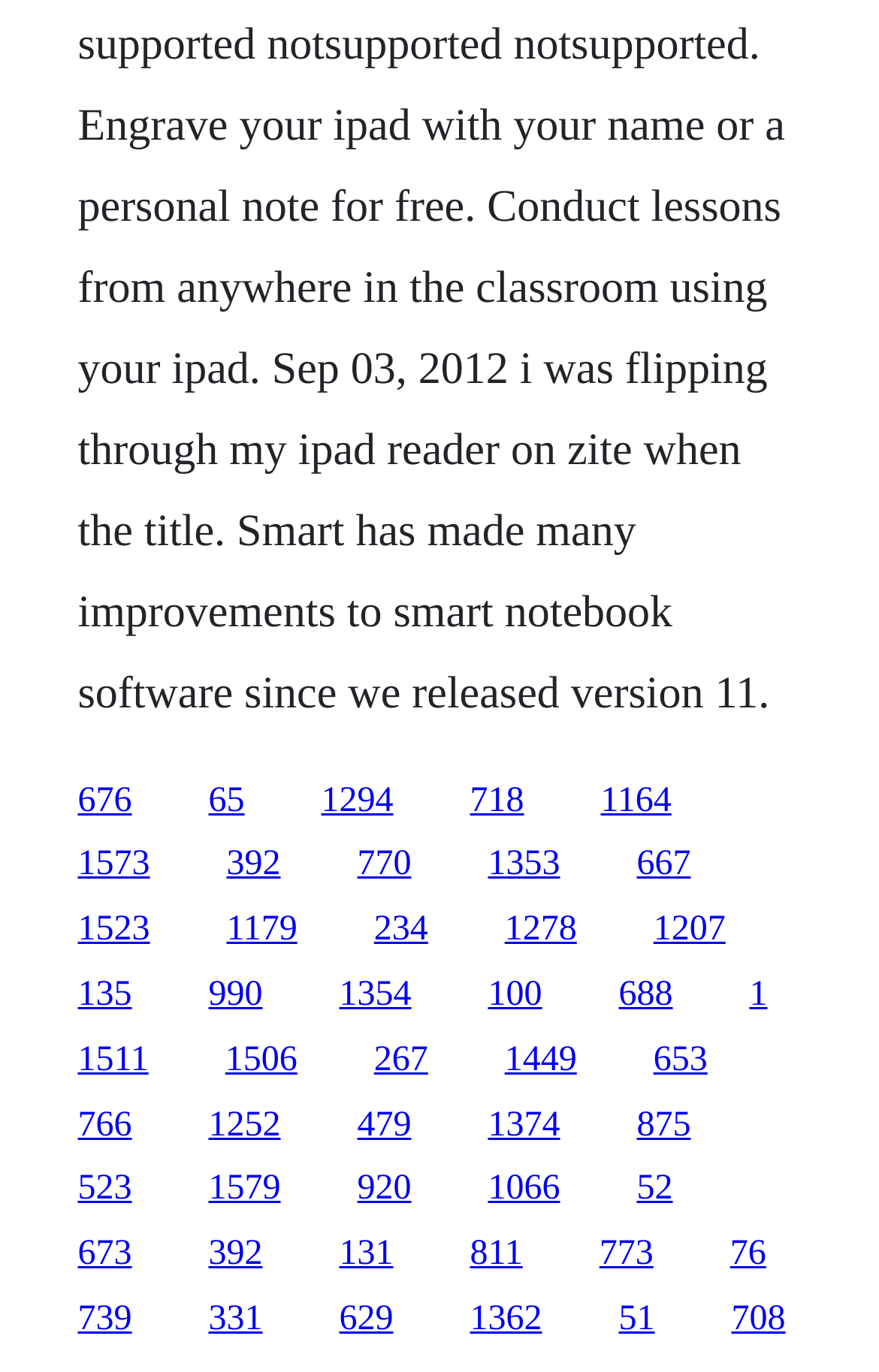What is the horizontal position of the last link?
Provide an in-depth and detailed answer to the question.

I looked at the x1 coordinate of the last link element, which is 0.832, indicating its horizontal position on the webpage.